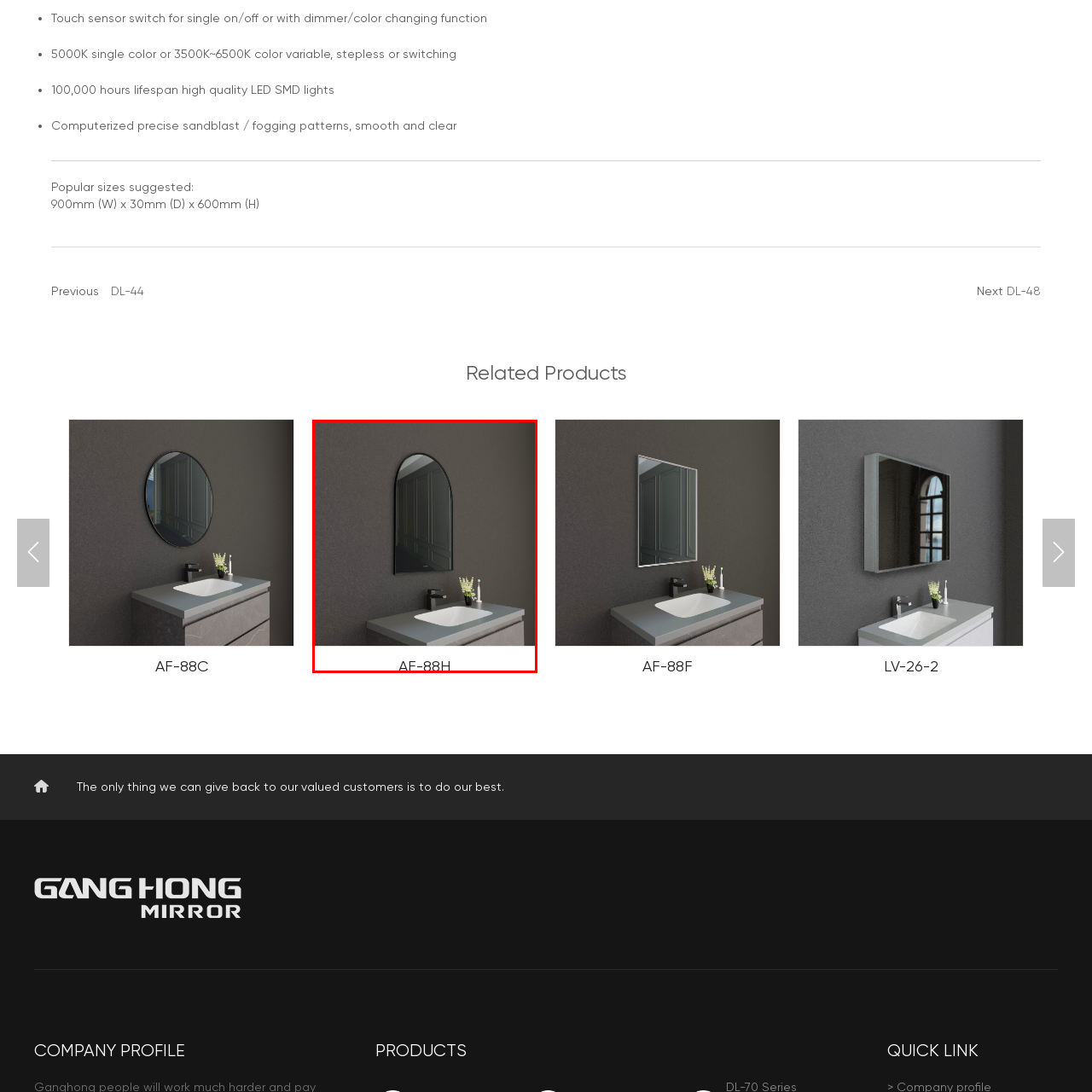What color is the sink?
Assess the image contained within the red bounding box and give a detailed answer based on the visual elements present in the image.

The caption specifically mentions a 'bright, white sink' which contrasts beautifully with the darker tones of the surrounding decor, creating a visually appealing contrast.